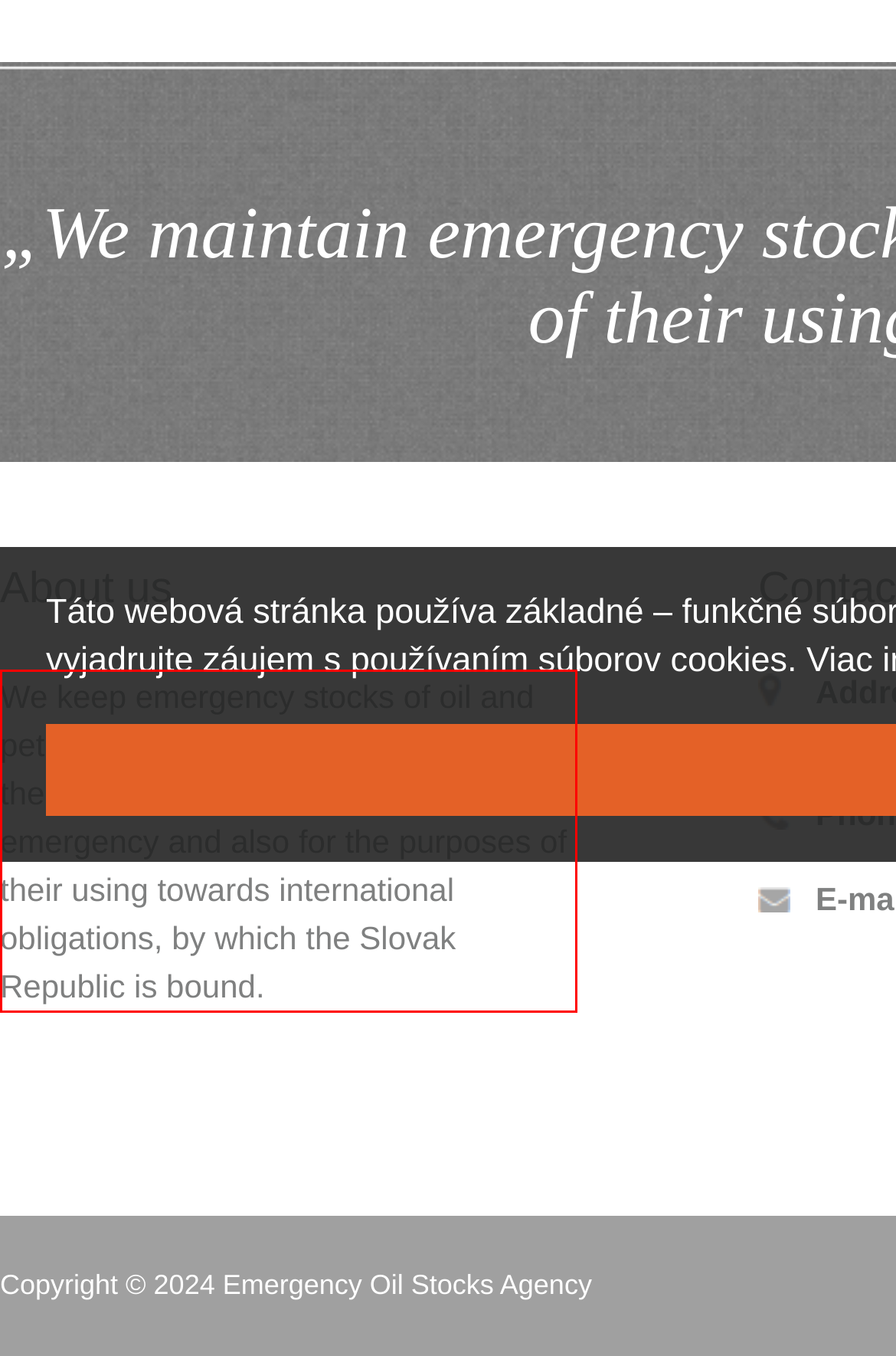Identify and extract the text within the red rectangle in the screenshot of the webpage.

We keep emergency stocks of oil and petroleum products for the purpose of their using in a state of an oil emergency and also for the purposes of their using towards international obligations, by which the Slovak Republic is bound.